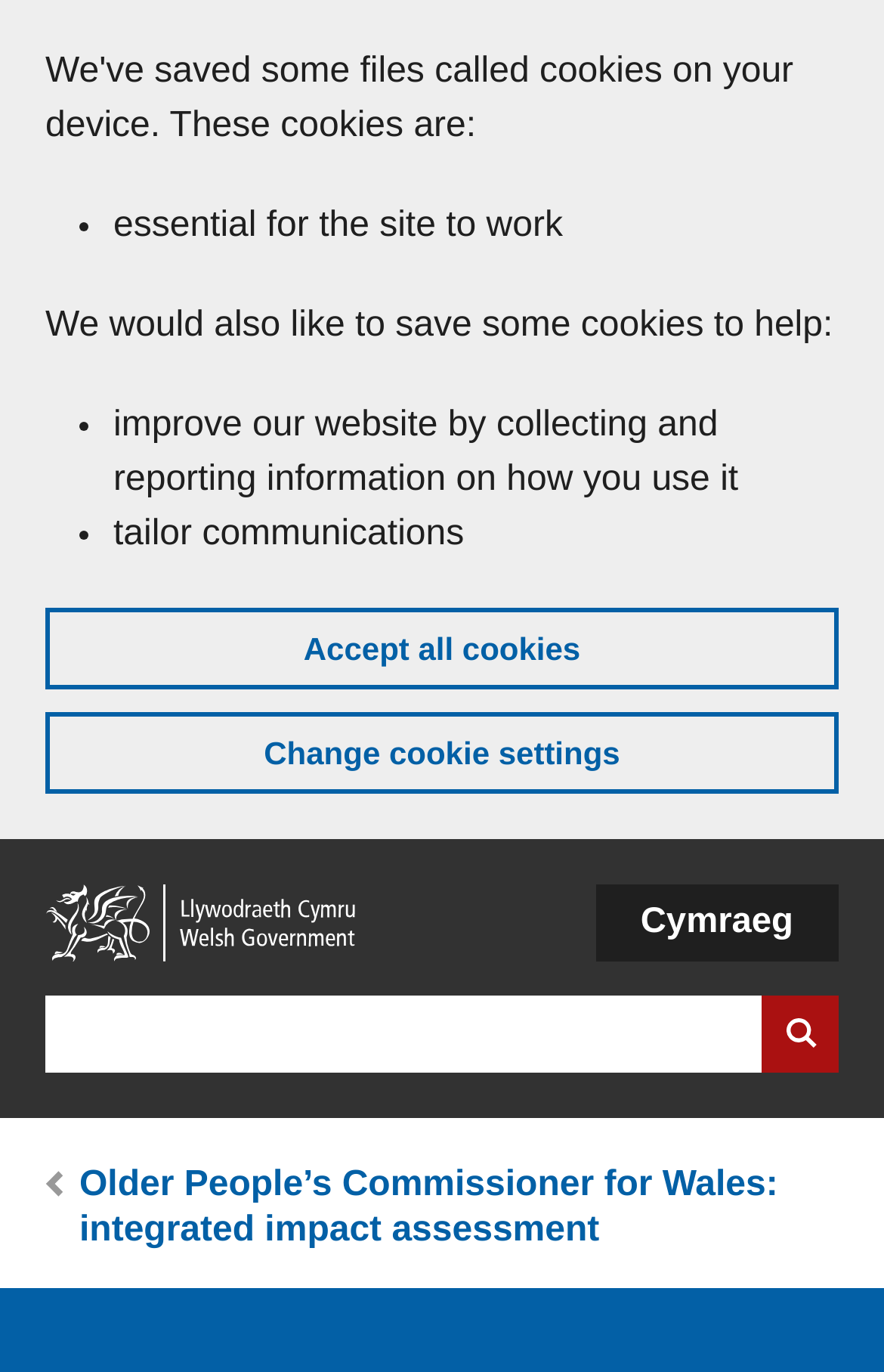Respond to the question with just a single word or phrase: 
How many language options are available?

1